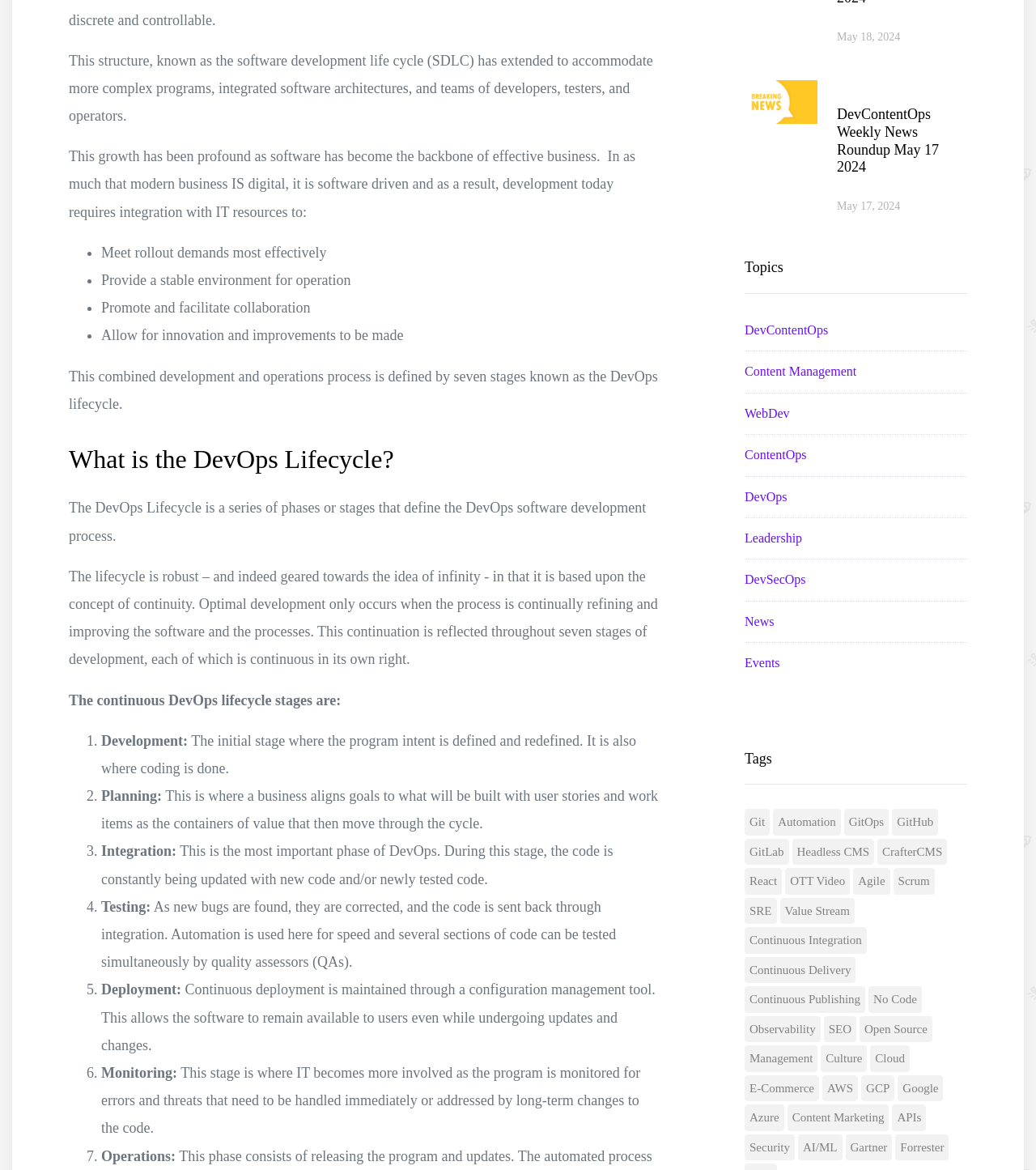Please identify the bounding box coordinates of the clickable area that will fulfill the following instruction: "Read the article about 'What is the DevOps Lifecycle?'". The coordinates should be in the format of four float numbers between 0 and 1, i.e., [left, top, right, bottom].

[0.066, 0.379, 0.637, 0.406]